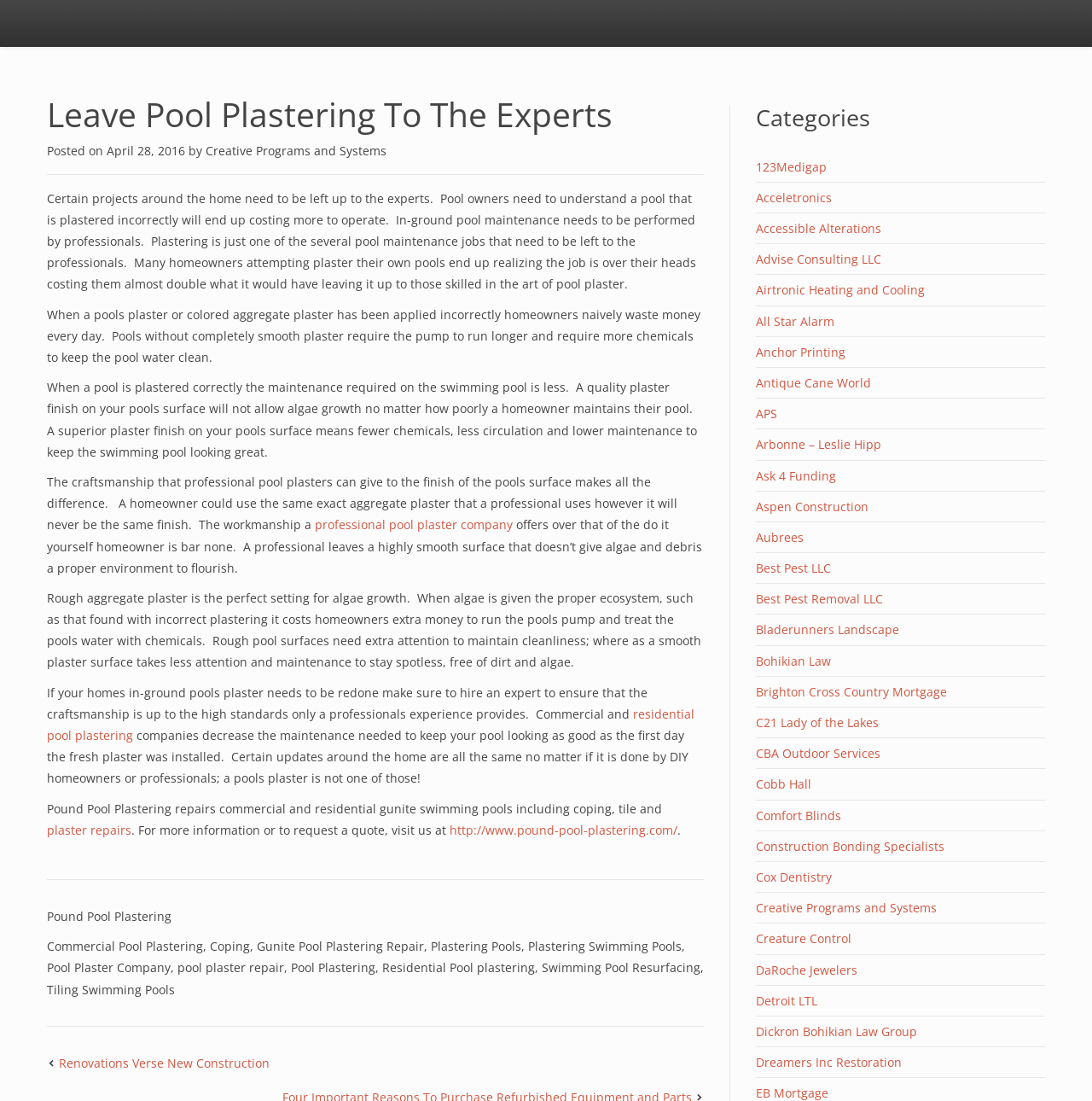Please determine the bounding box coordinates for the element that should be clicked to follow these instructions: "Read about 'Gunite Pool Plastering Repair'".

[0.235, 0.852, 0.388, 0.867]